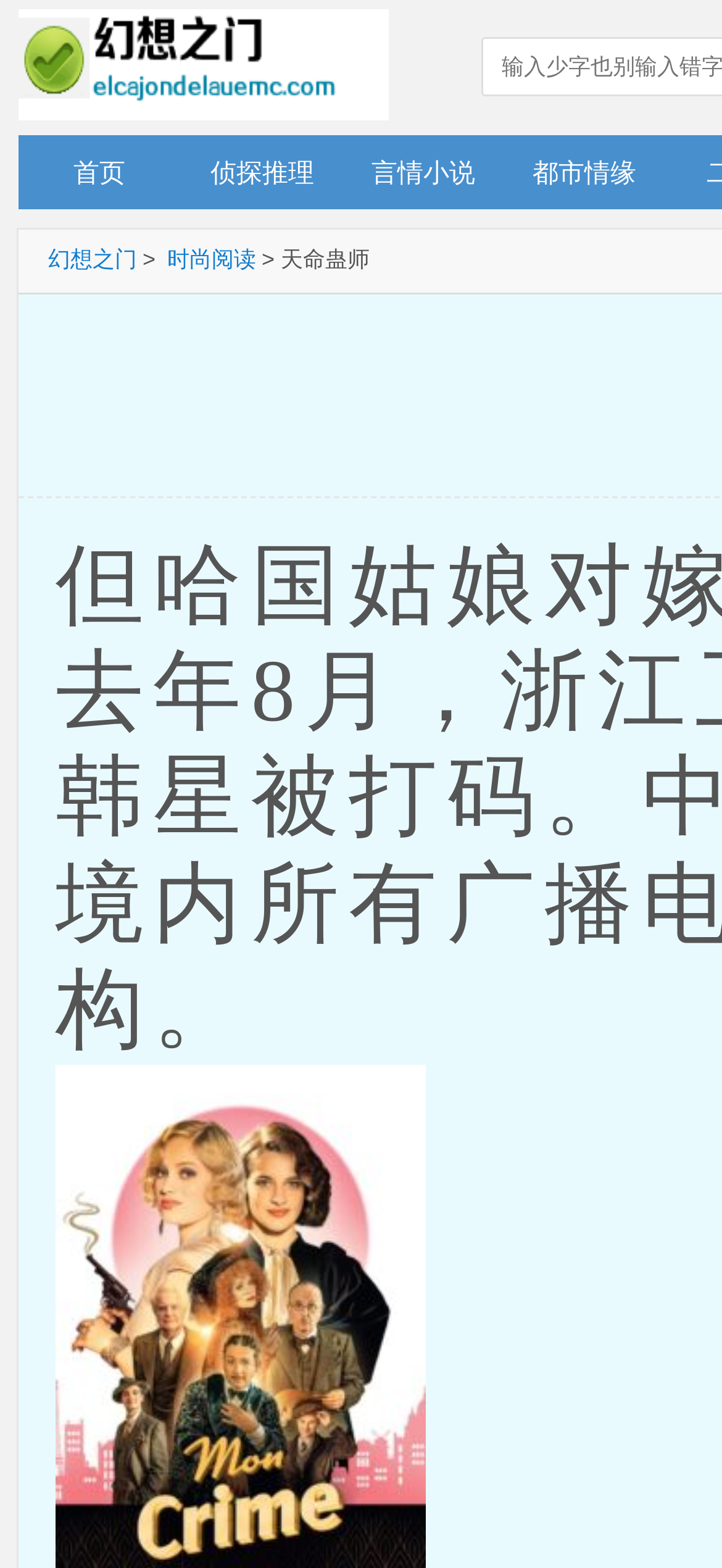Detail the webpage's structure and highlights in your description.

The webpage is about "天命蛊师" (Tian Ming Gu Shi), a fantasy novel. At the top-left corner, there is a prominent link and image combination with the title "幻想之门" (Fantasy Gate), which is likely the logo or main title of the webpage. 

Below the title, there is a navigation menu with four links: "首页" (Home), "侦探推理" (Detective Reasoning), "言情小说" (Romance Novel), and "都市情缘" (Urban Emotional Connection). These links are arranged horizontally, taking up the entire width of the page.

Further down, there is another section with a link to "幻想之门" (Fantasy Gate) followed by a ">" symbol, and then a link to "时尚阅读" (Fashion Reading). The text "> 天命蛊师" (Tian Ming Gu Shi) is displayed next to these links, suggesting that this is the main content or novel title.